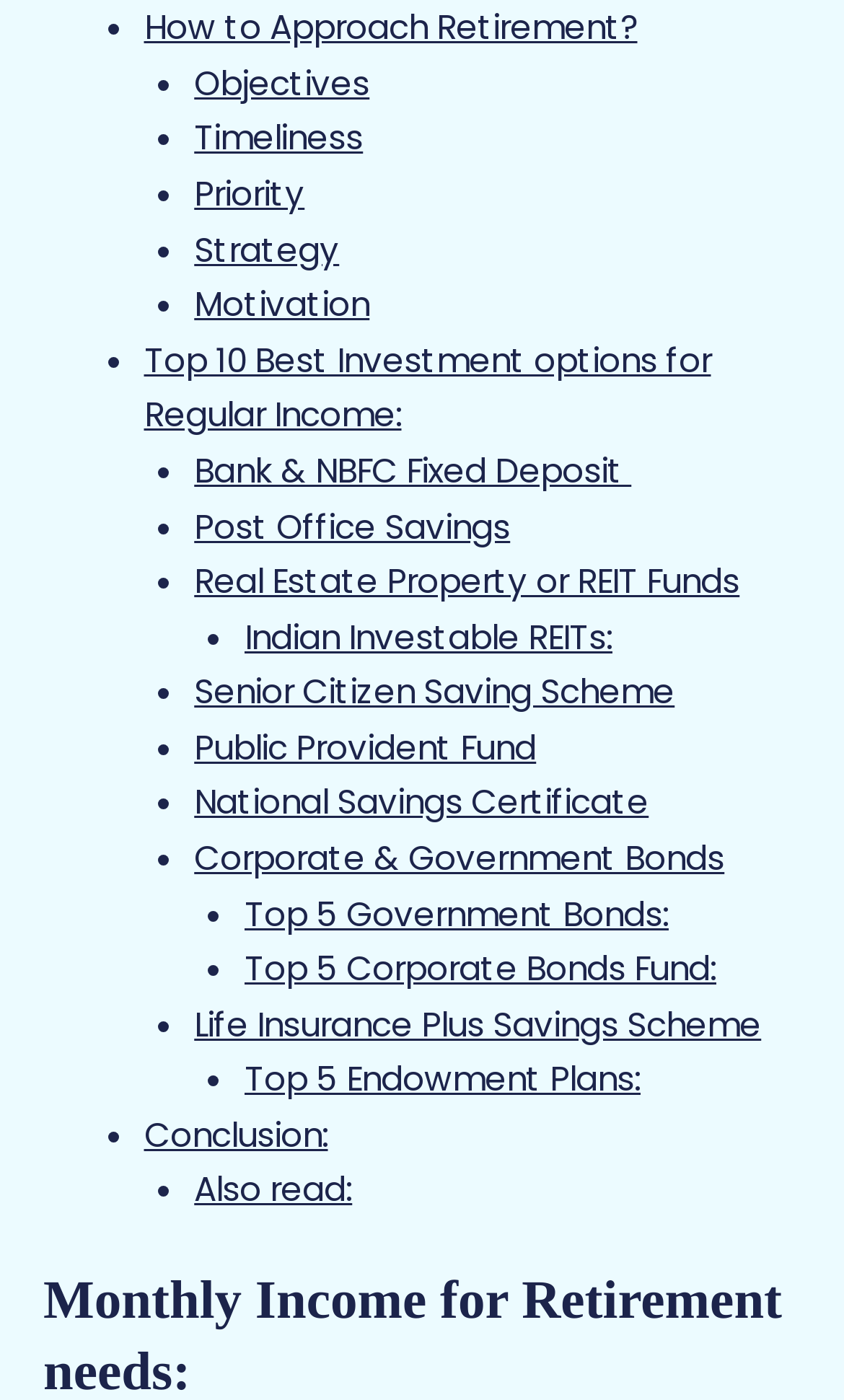Refer to the element description Also read: and identify the corresponding bounding box in the screenshot. Format the coordinates as (top-left x, top-left y, bottom-right x, bottom-right y) with values in the range of 0 to 1.

[0.23, 0.834, 0.417, 0.866]